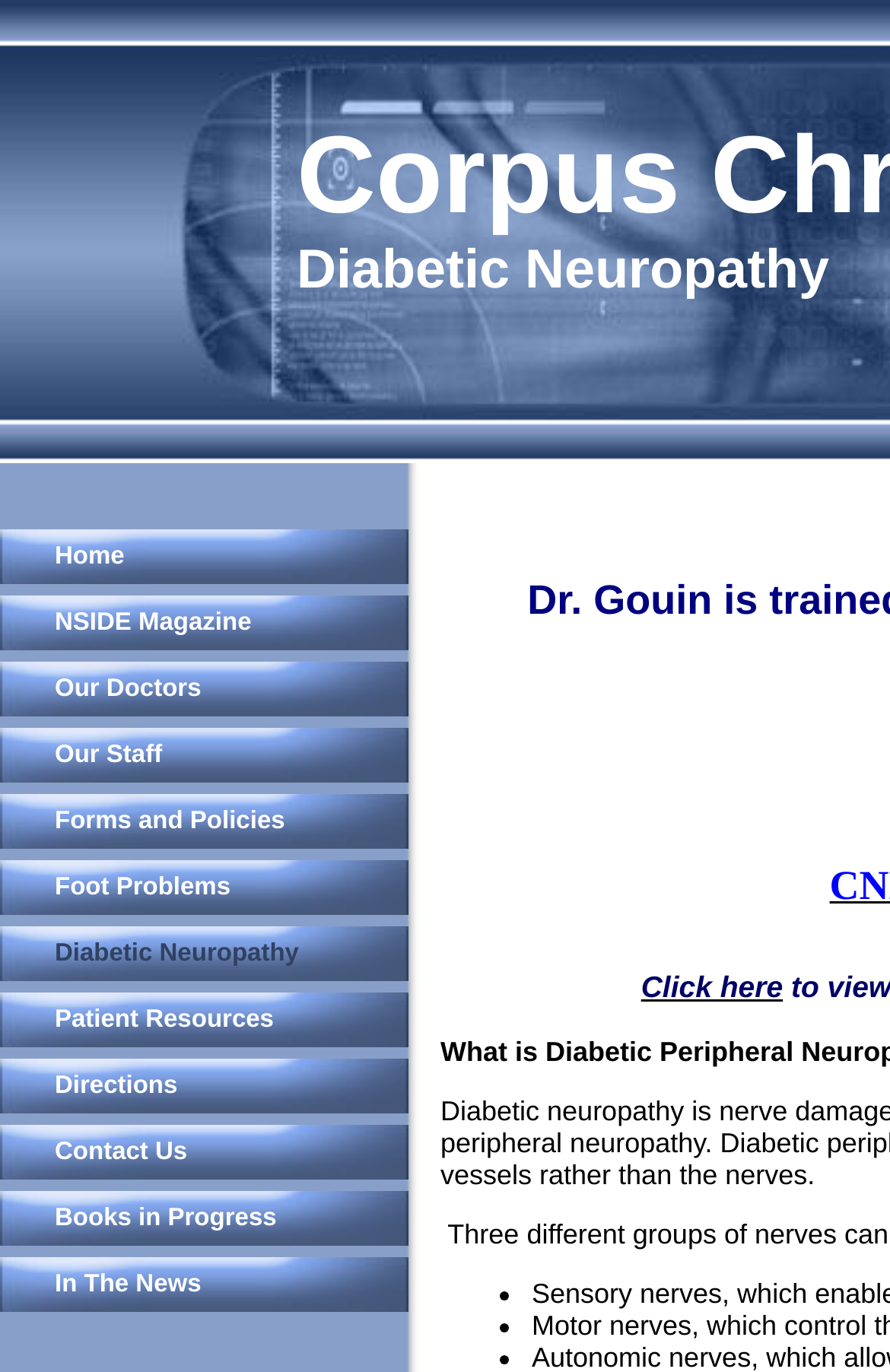Provide a thorough and detailed response to the question by examining the image: 
How many columns are in the top navigation menu?

I analyzed the bounding box coordinates of the links in the top navigation menu and found that they are all aligned vertically, indicating that there is only one column.